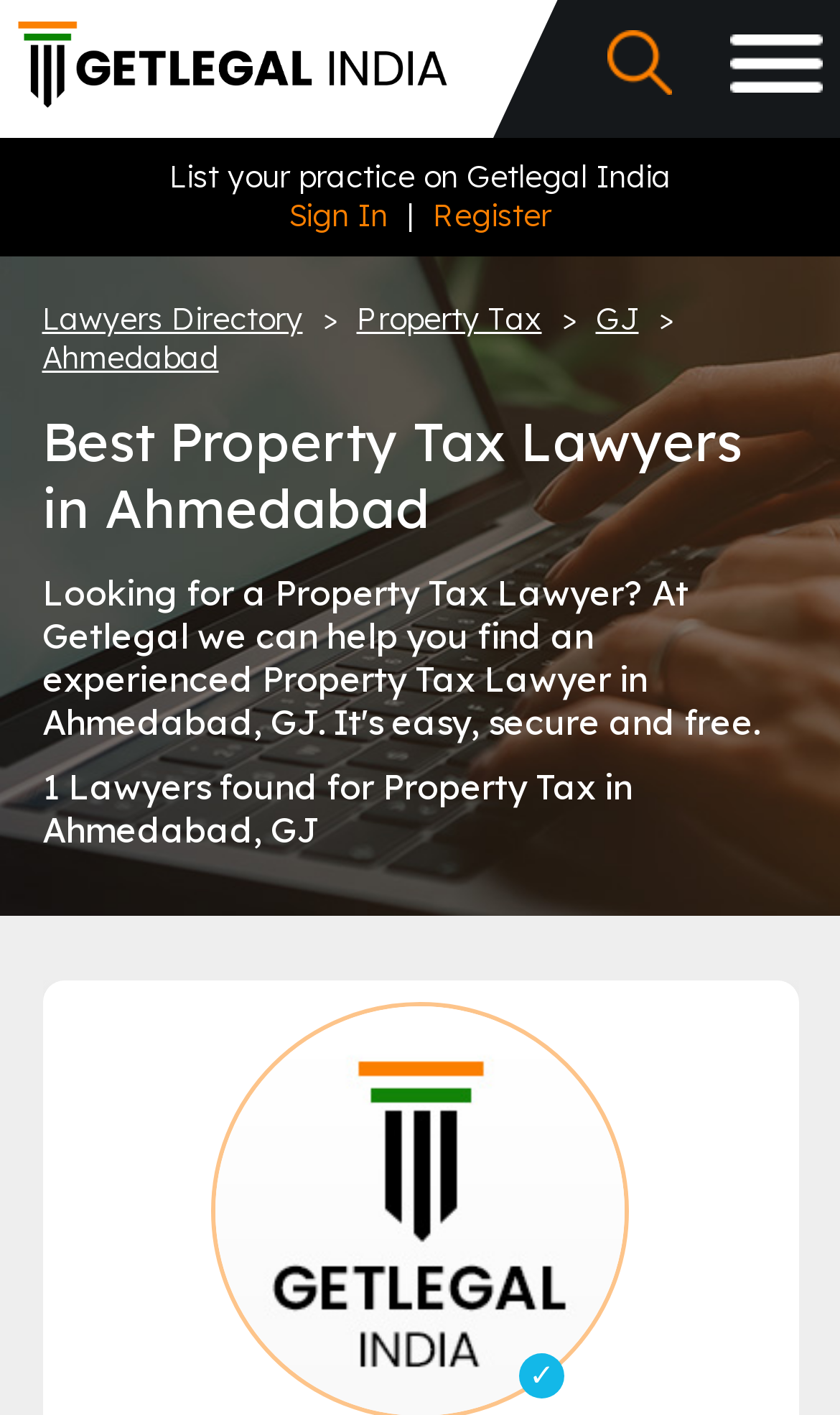Please identify the bounding box coordinates of the area that needs to be clicked to fulfill the following instruction: "Filter by Property Tax."

[0.424, 0.212, 0.645, 0.239]